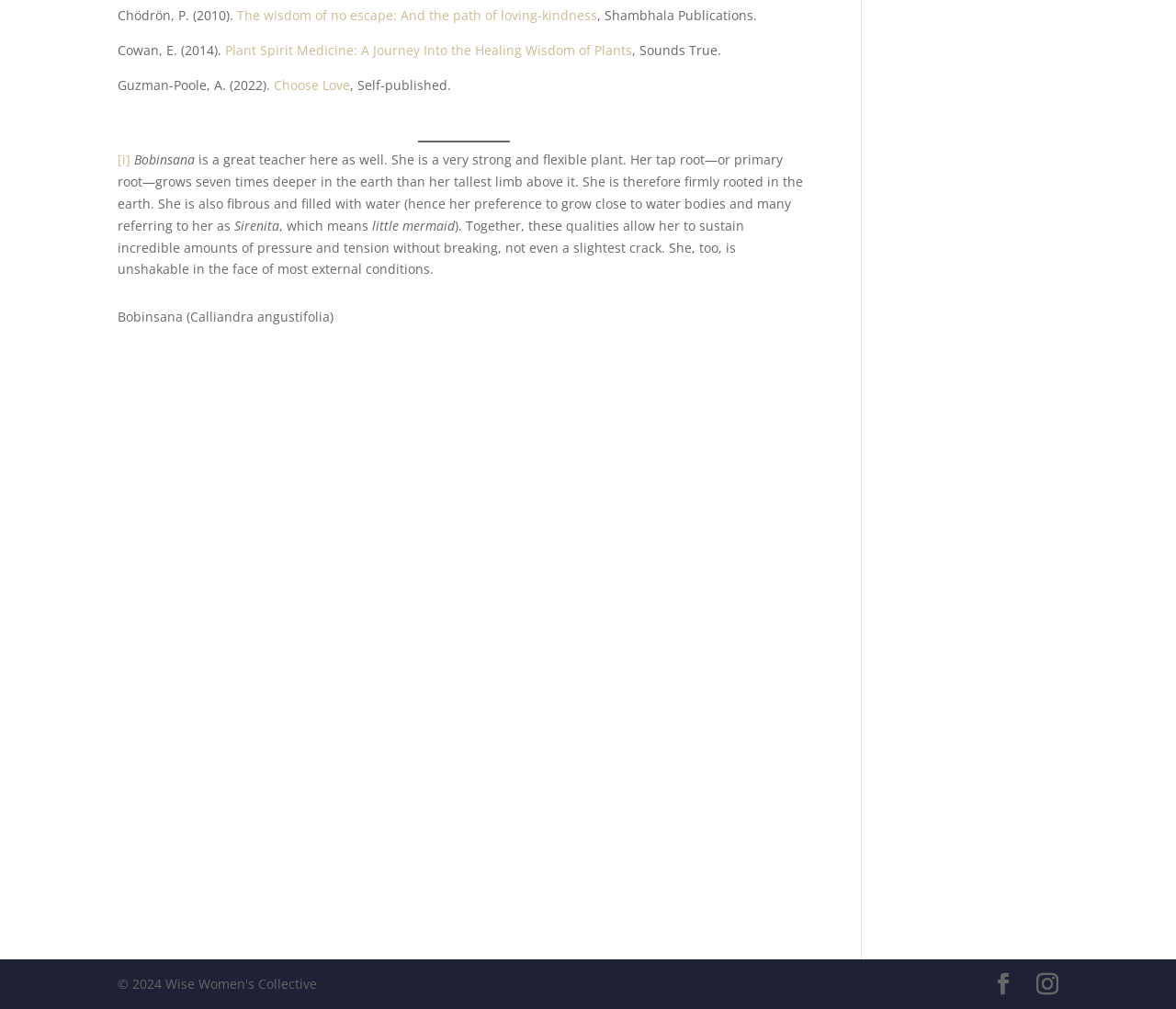What does Sirenita mean?
Could you answer the question in a detailed manner, providing as much information as possible?

The text mentions that Sirenita means 'little mermaid', which is a name given to the plant Bobinsana.